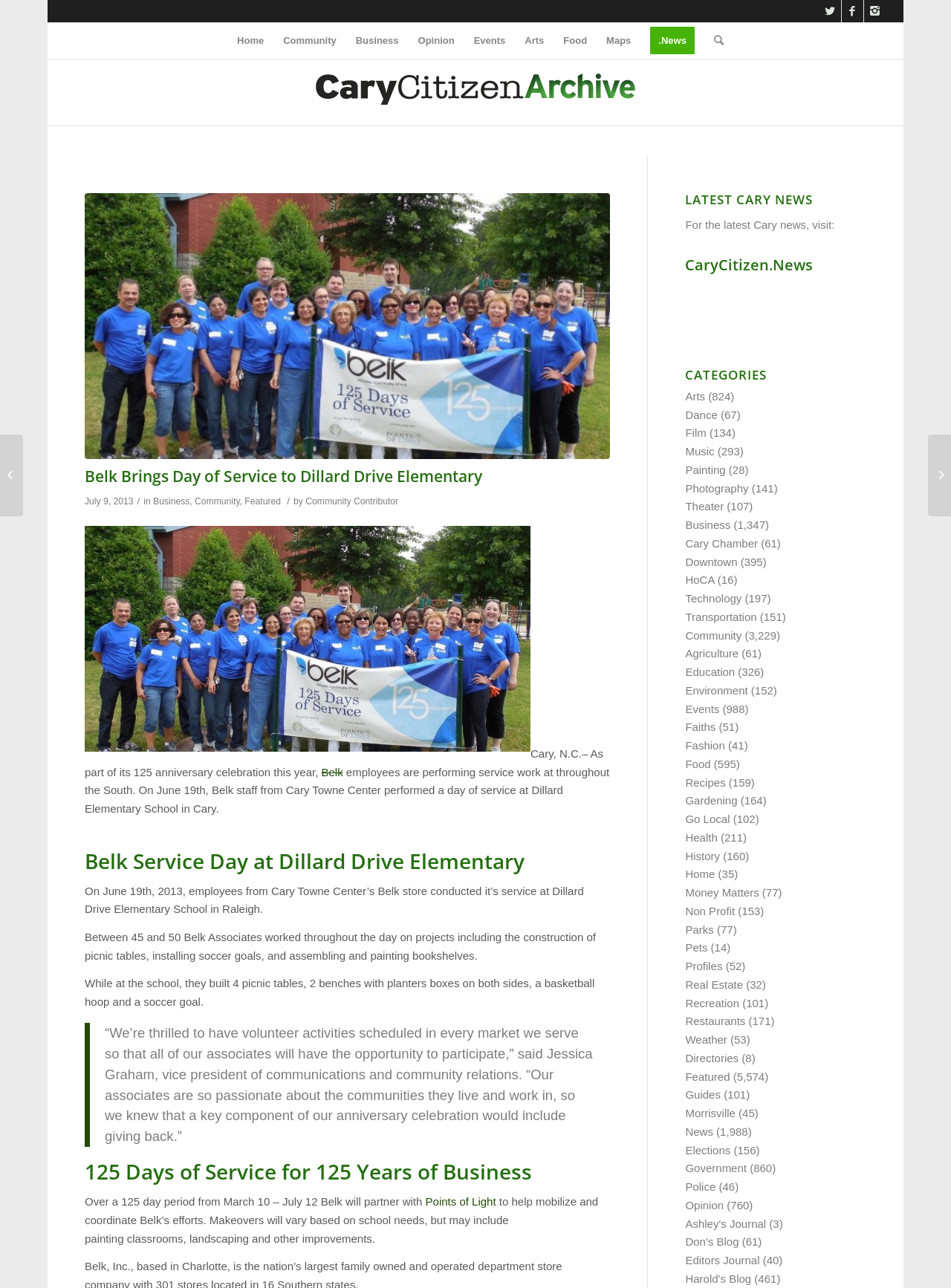Locate the bounding box of the UI element based on this description: "Points of Light". Provide four float numbers between 0 and 1 as [left, top, right, bottom].

[0.447, 0.928, 0.522, 0.938]